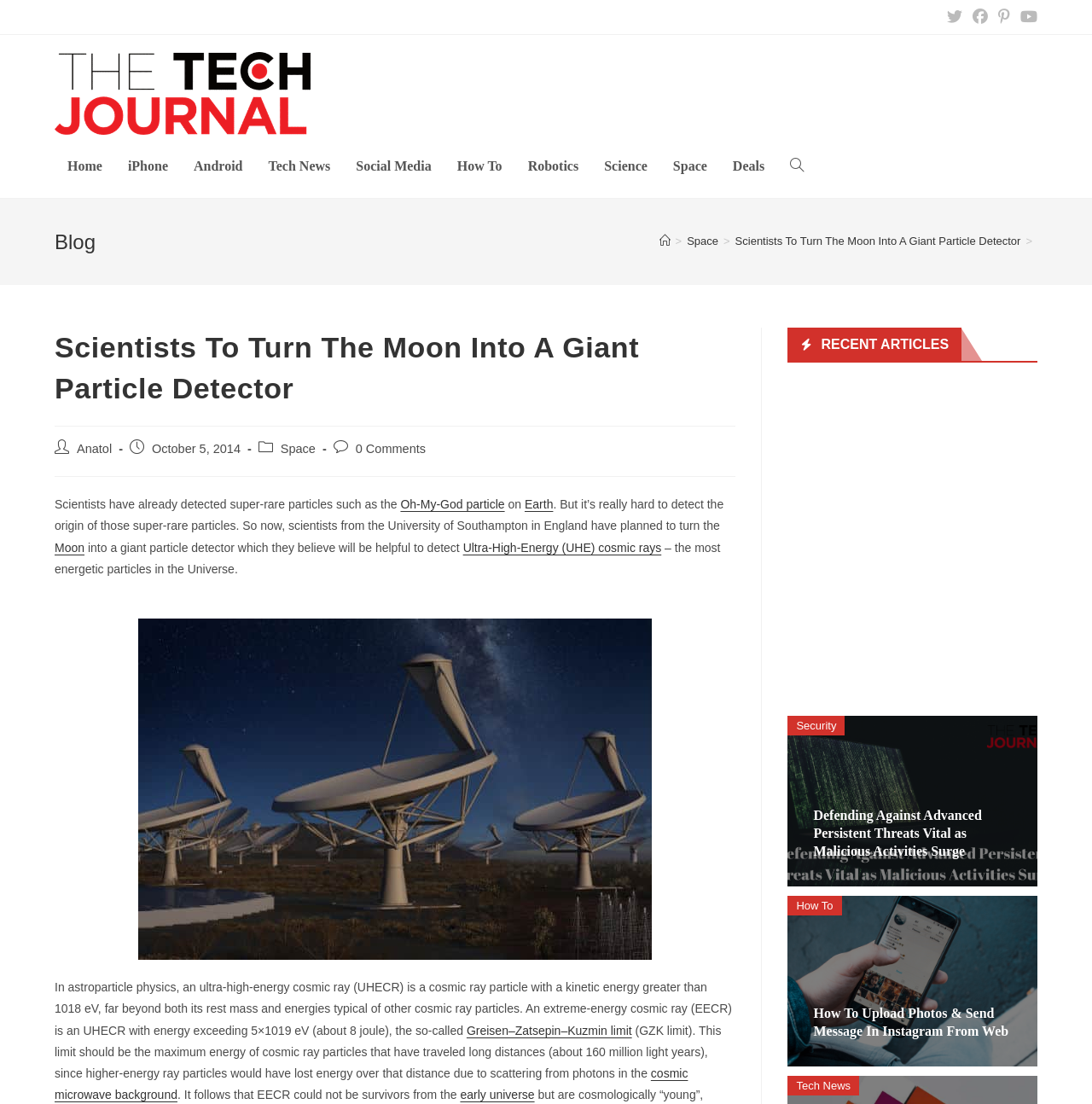What is the name of the particle detector mentioned in the article?
Refer to the image and provide a detailed answer to the question.

The article mentions that the SKA Array will be used to detect Ultra-High-Energy (UHE) cosmic rays.